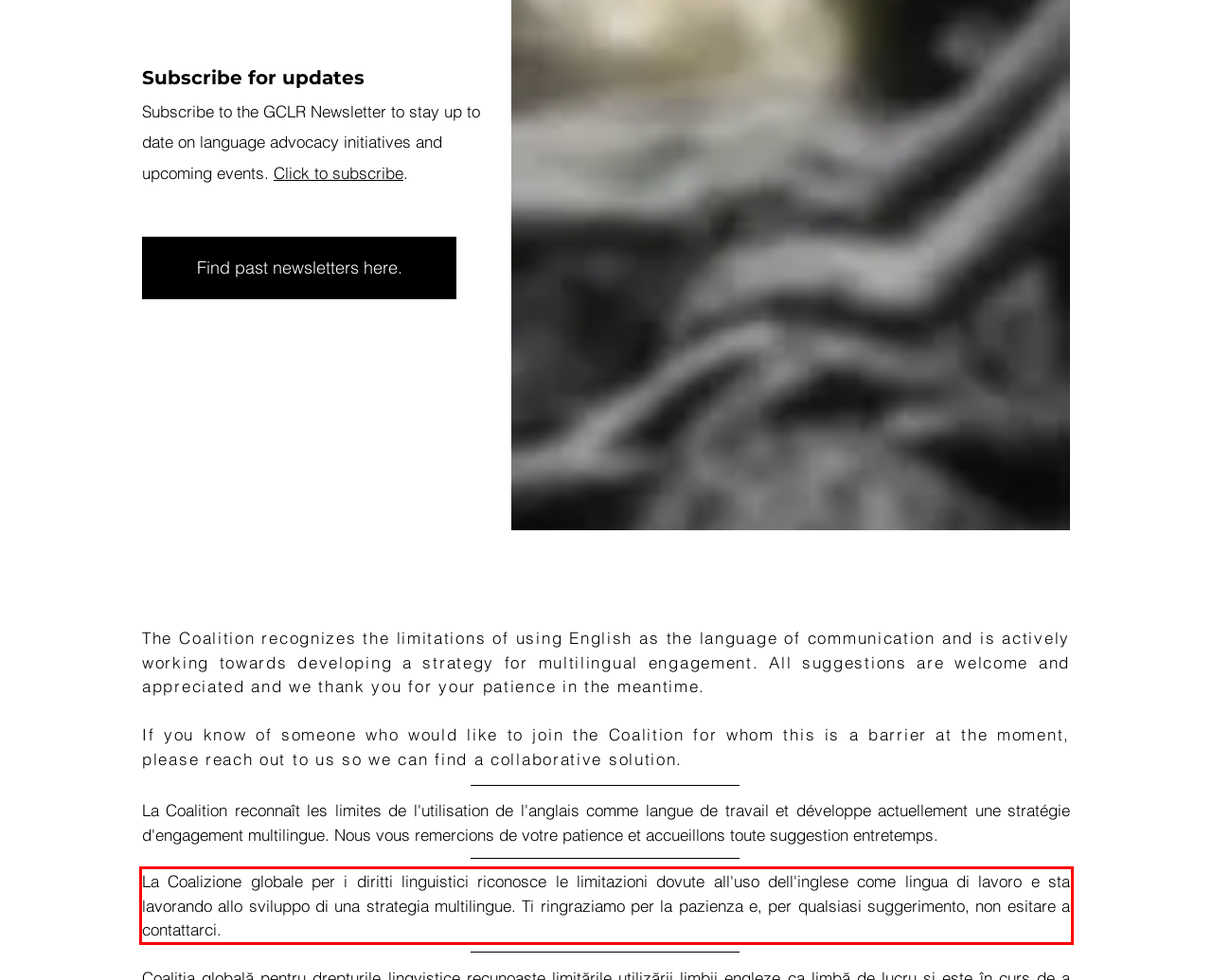Please perform OCR on the text within the red rectangle in the webpage screenshot and return the text content.

La Coalizione globale per i diritti linguistici riconosce le limitazioni dovute all'uso dell'inglese come lingua di lavoro e sta lavorando allo sviluppo di una strategia multilingue. Ti ringraziamo per la pazienza e, per qualsiasi suggerimento, non esitare a contattarci.